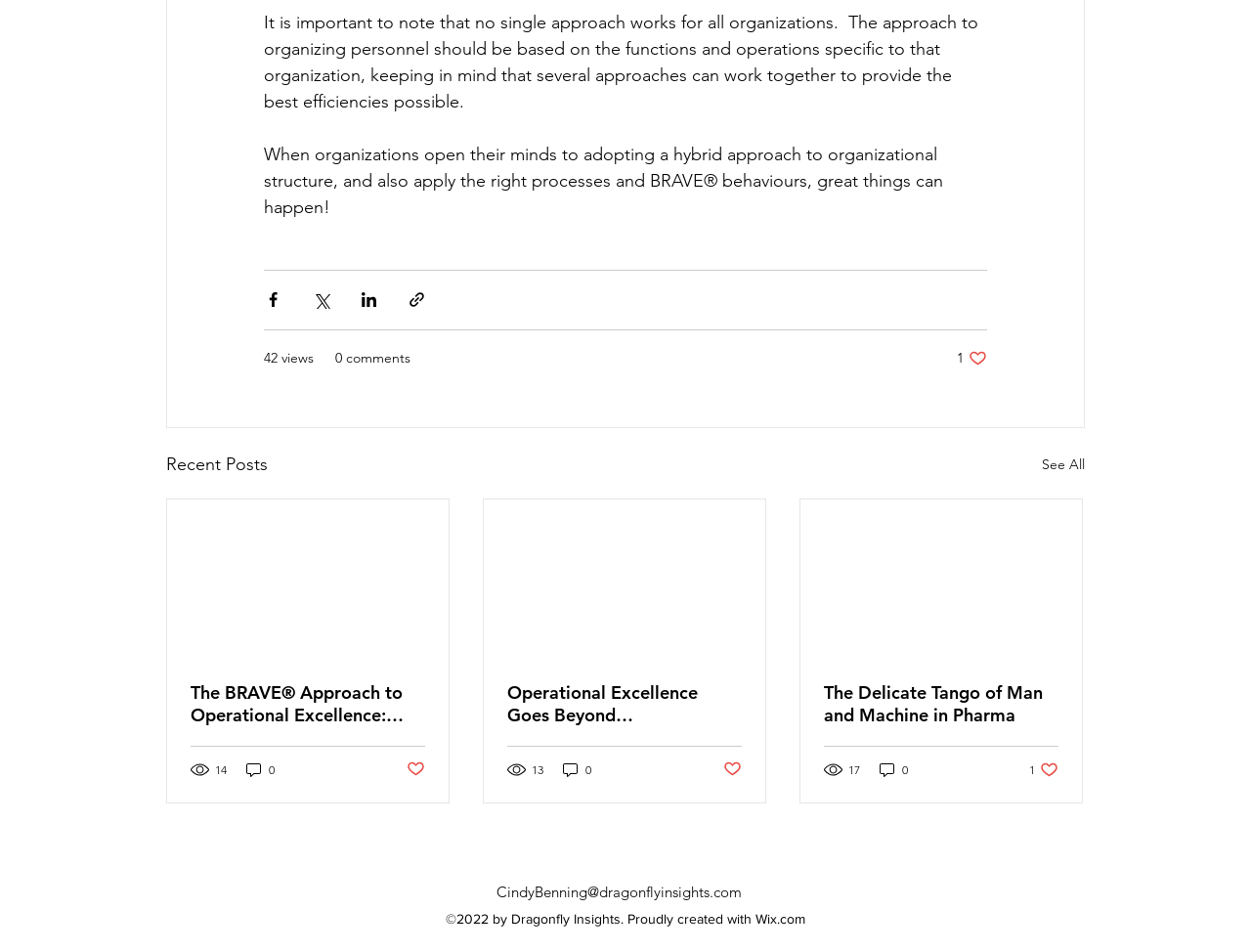Please analyze the image and provide a thorough answer to the question:
What is the main topic of the webpage?

Based on the static text elements, it appears that the webpage is discussing organizational structure and operational excellence, with mentions of hybrid approaches and BRAVE behaviors.